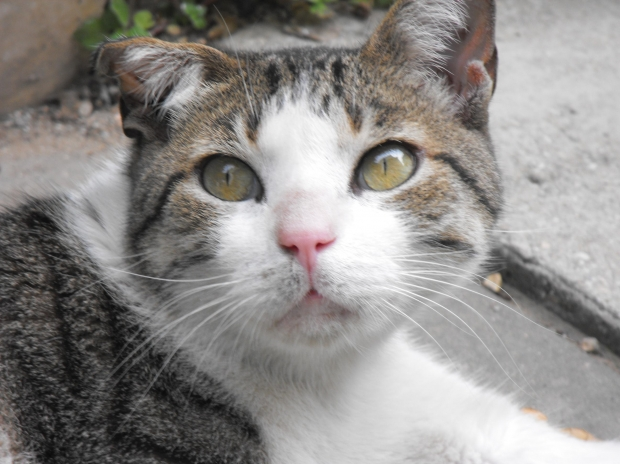Convey all the details present in the image.

The image features a close-up of a cat with striking features. The cat has a notable blend of gray and brown tabby markings, complemented by a predominantly white face. Its large, round yellow-green eyes convey a sense of curiosity and intelligence, while a small pink nose and soft whiskers enhance its expressive facial appearance. The texture of its fur is soft, and the cat appears to be resting comfortably, surrounded by a natural, slightly blurred environment that suggests a tranquil outdoor setting. This cat’s calm demeanor and alert gaze provide a captivating glimpse into its personality, reflecting the charm and affection of feline companions.